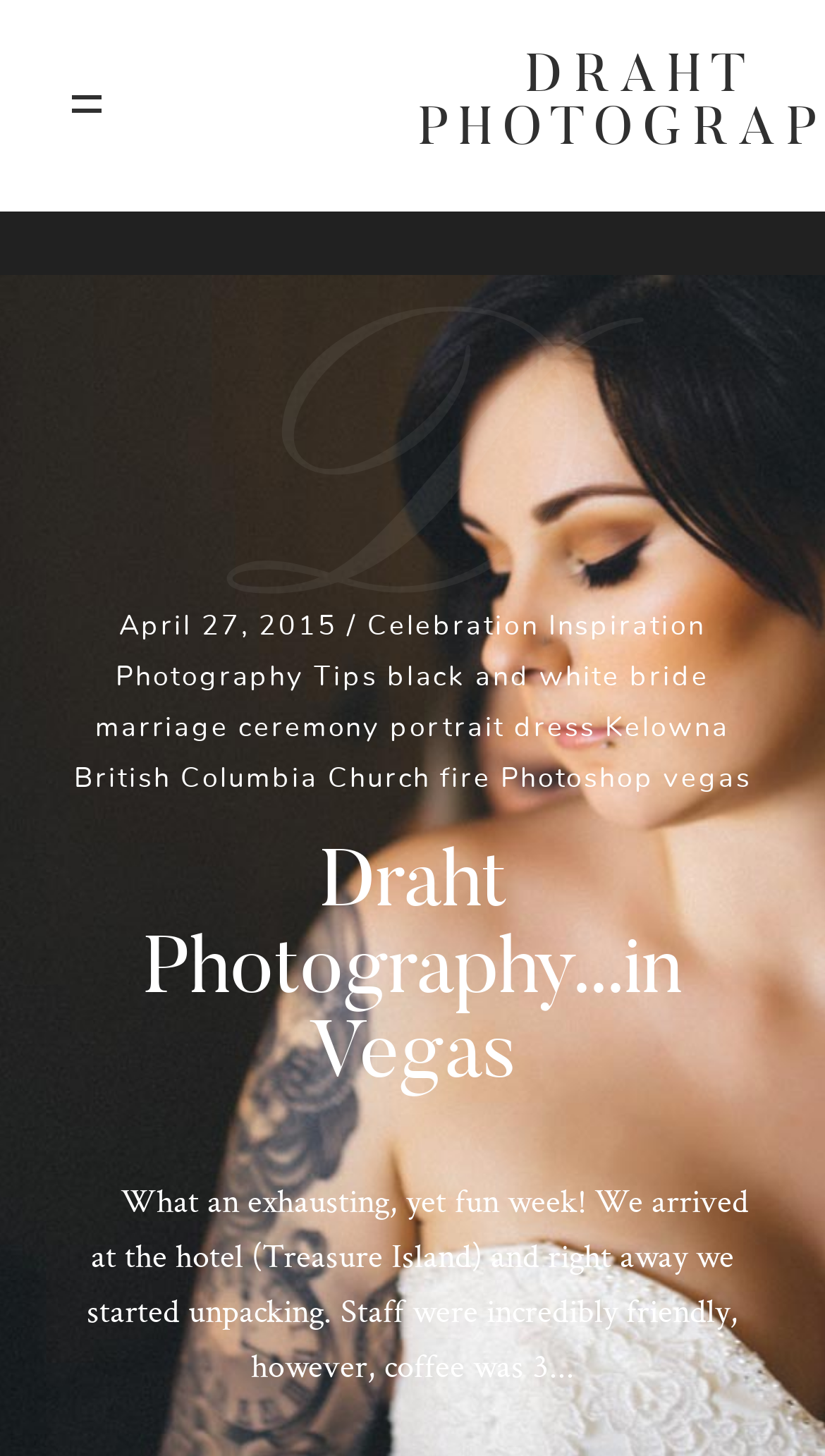What is the photographer's name?
Based on the content of the image, thoroughly explain and answer the question.

The photographer's name is mentioned in the header as 'DRAHT PHOTOGRAPHY' and also in the heading 'Draht Photography...in Vegas'.